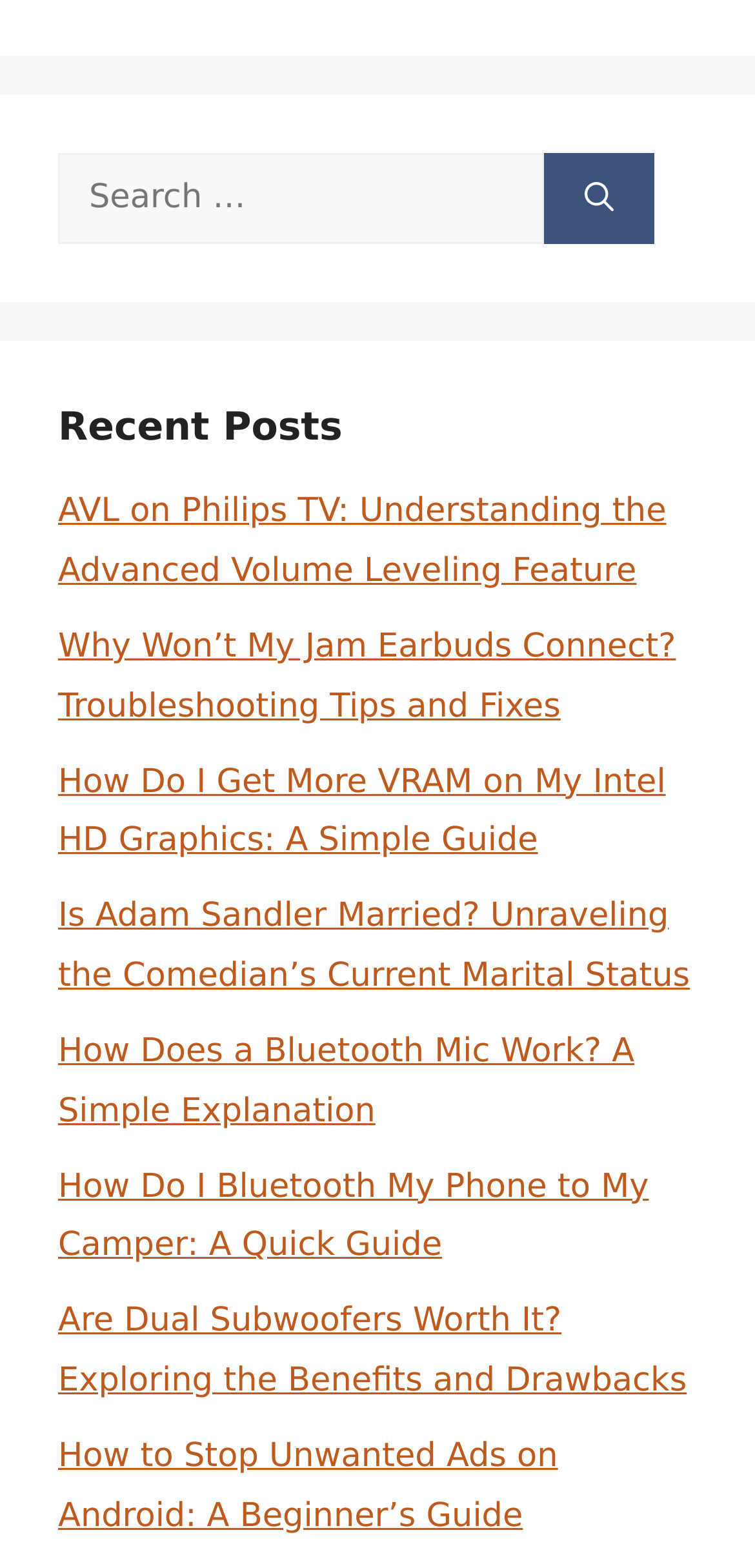Please identify the bounding box coordinates of the area I need to click to accomplish the following instruction: "visit home page".

None